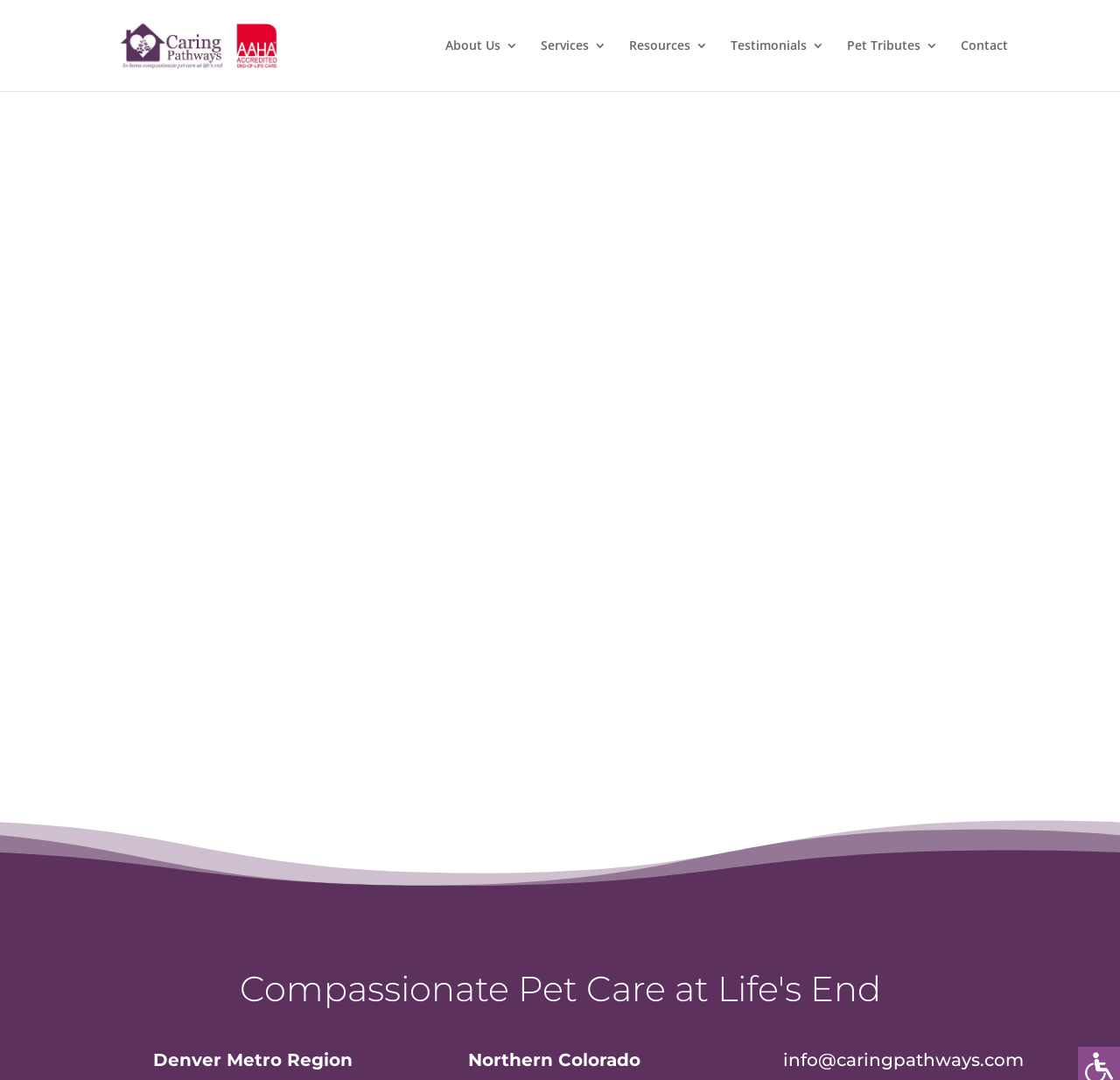Provide a short answer using a single word or phrase for the following question: 
What is the navigation option below the tribute text?

Previous and Next